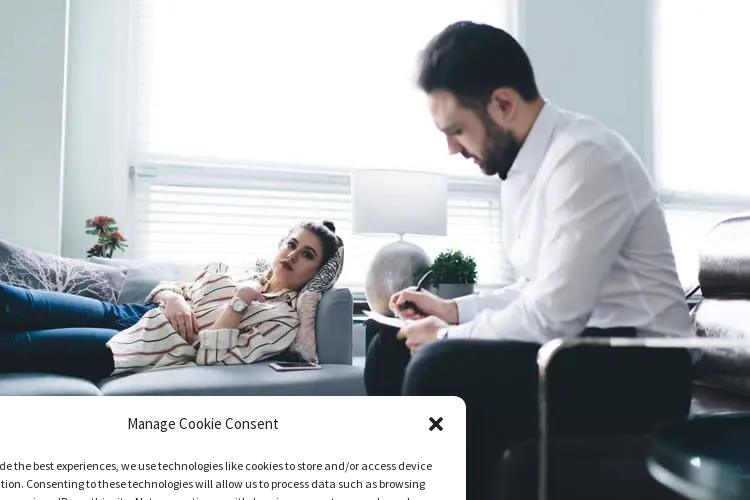Please answer the following question using a single word or phrase: 
What is the therapist doing?

Writing notes